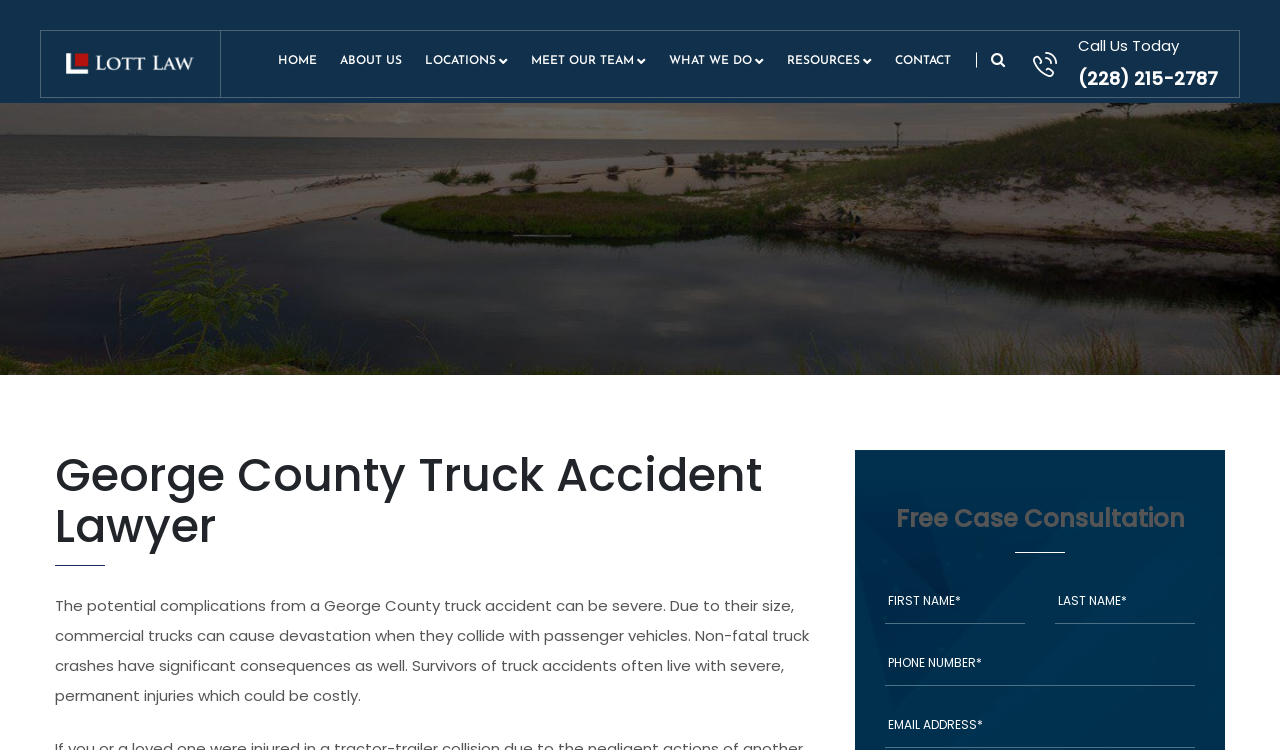What is the purpose of the form on the website?
Examine the image and give a concise answer in one word or a short phrase.

Free Case Consultation